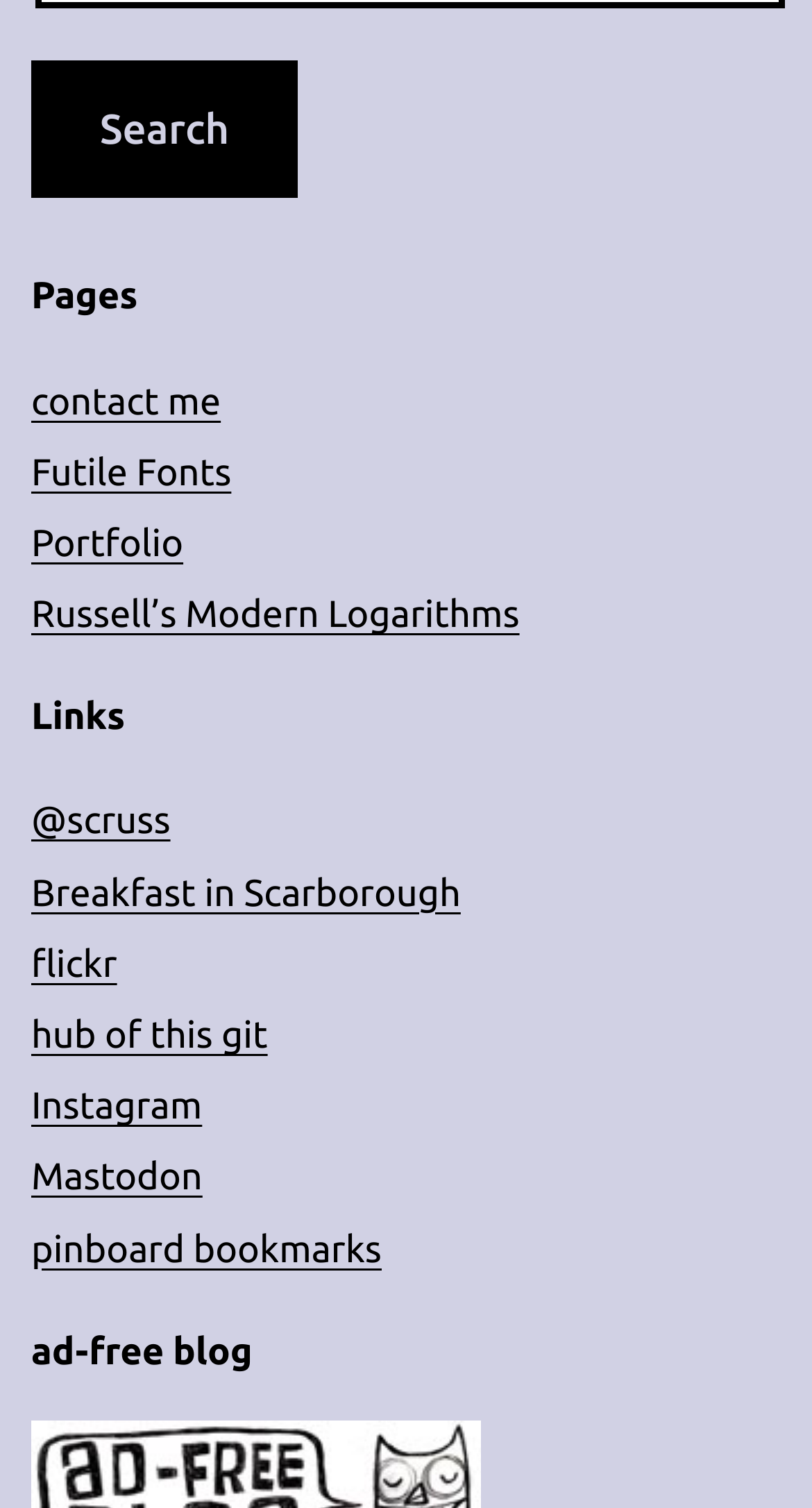Please answer the following question using a single word or phrase: 
What is the last link under 'Pages'?

Russell’s Modern Logarithms